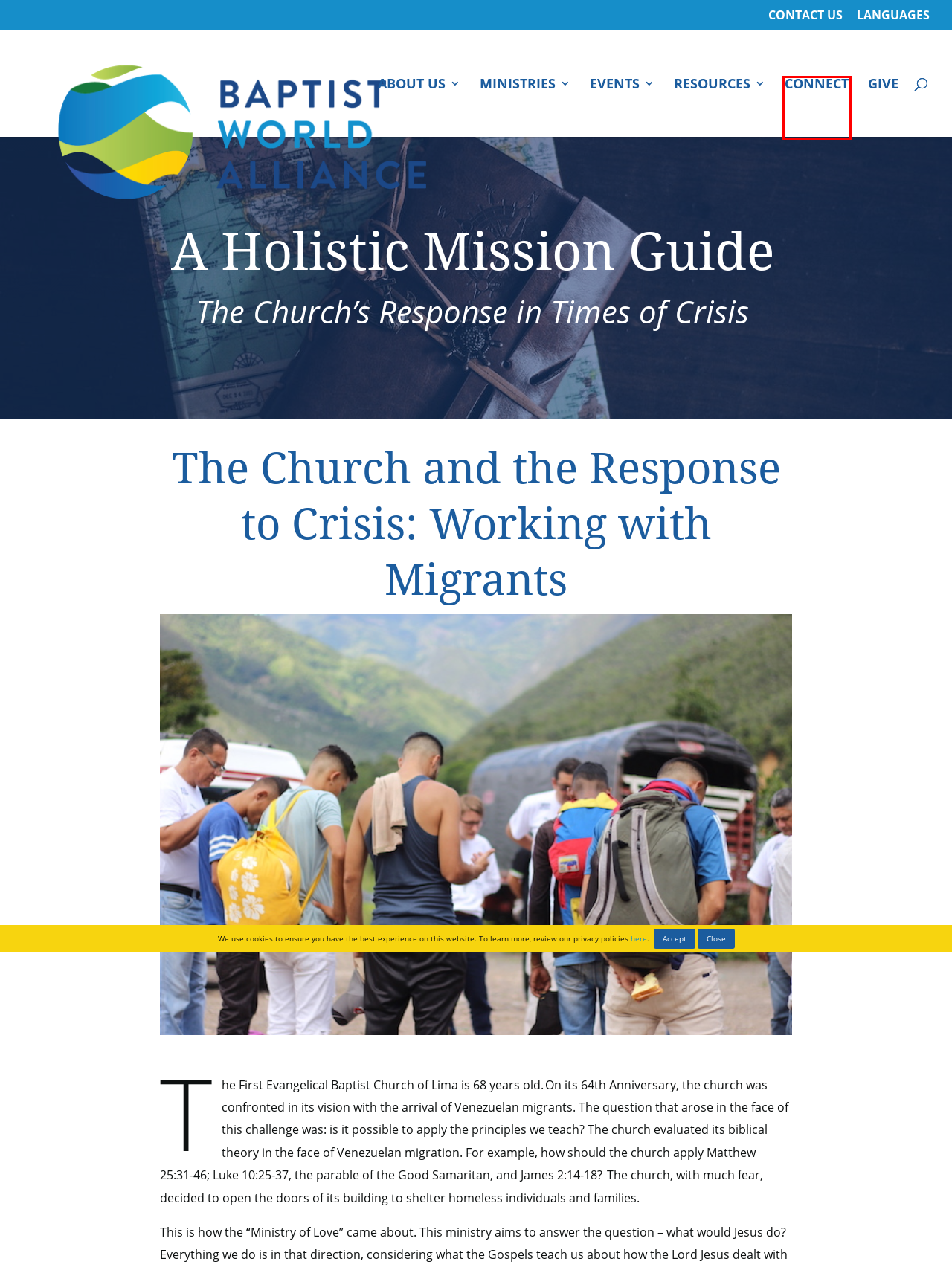Examine the screenshot of a webpage with a red bounding box around a specific UI element. Identify which webpage description best matches the new webpage that appears after clicking the element in the red bounding box. Here are the candidates:
A. Press Kit | Baptist World Alliance
B. Give and Impact the World for Christ | Baptist World Alliance
C. Meet Grace | Baptist World Alliance
D. World Day of Prayer Unites Women Across the Globe
E. Connect With Us | Baptist World Alliance
F. Baptist World Alliance | Networking the Baptist Family to Impact the World for Christ
G. Resolutions | Baptist World Alliance
H. Contact Us | Baptist World Alliance

E